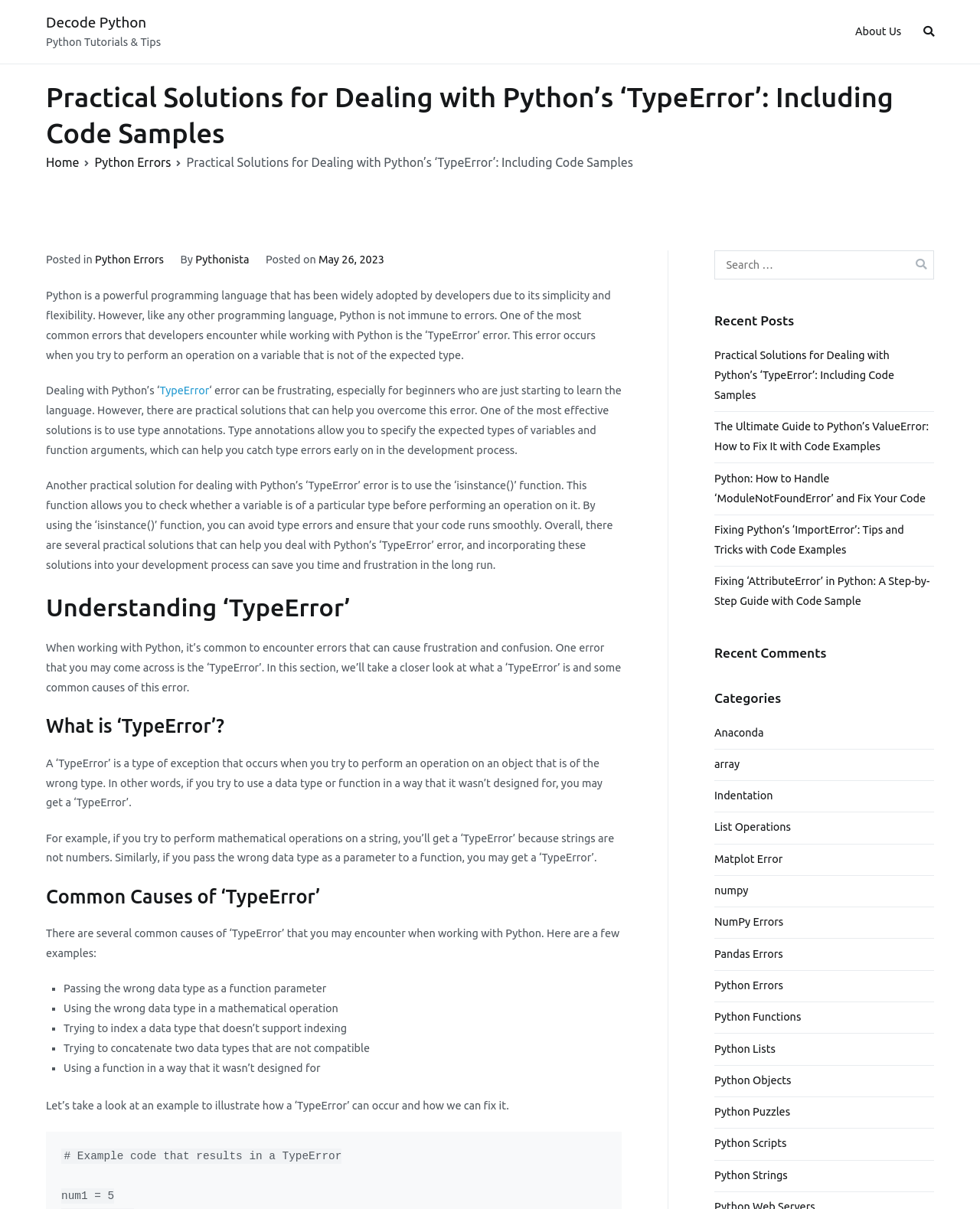Examine the screenshot and answer the question in as much detail as possible: What is the main topic of this webpage?

Based on the webpage content, it is clear that the main topic is about dealing with Python's TypeError, including code samples and practical solutions.